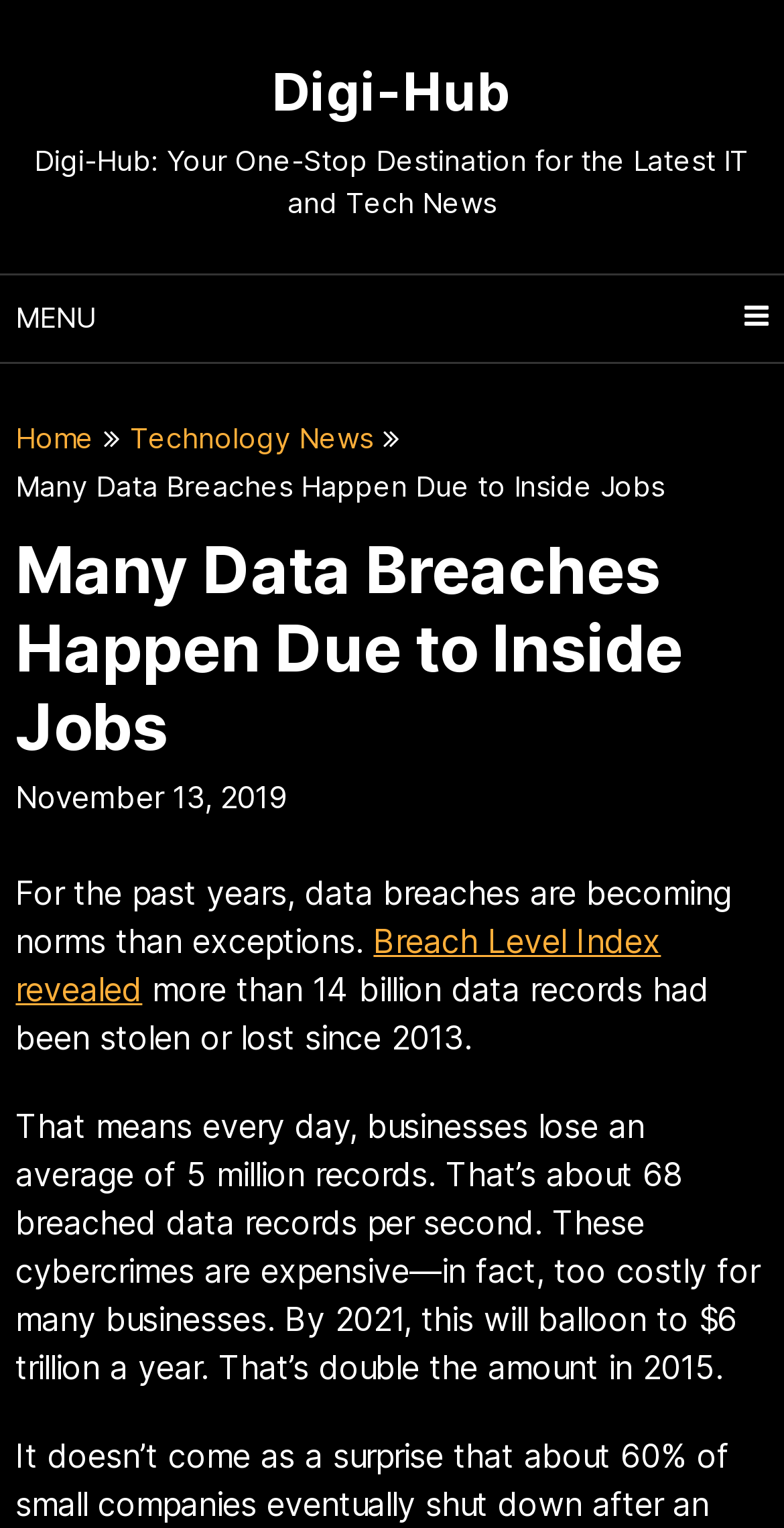What is the topic of the article?
Can you give a detailed and elaborate answer to the question?

The topic of the article can be inferred from the text content of the webpage, which mentions 'data breaches' and 'cybercrimes' multiple times, indicating that the article is about the topic of data breaches.